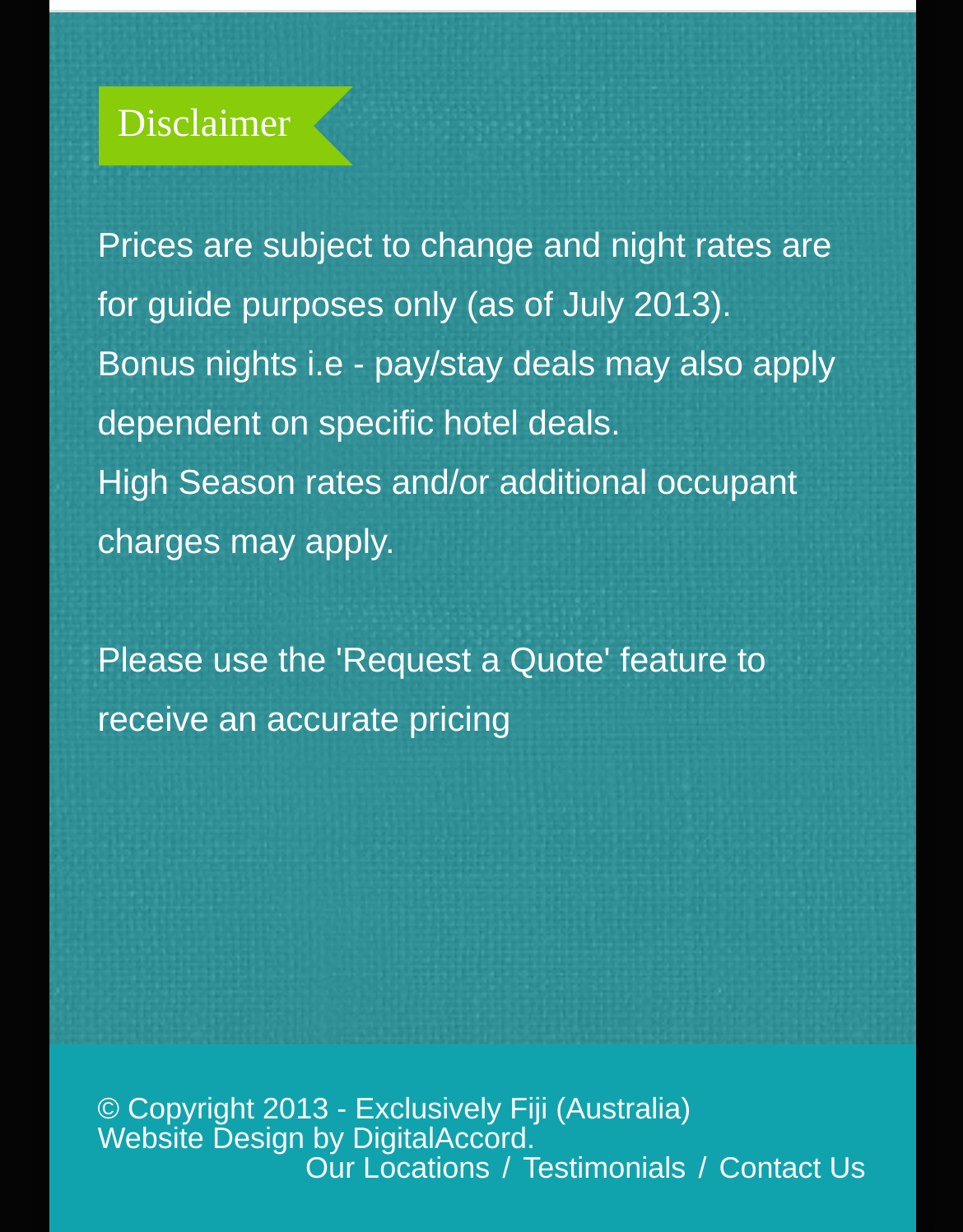What are the additional charges that may apply?
Using the image, provide a detailed and thorough answer to the question.

According to the disclaimer, High Season rates and/or additional occupant charges may apply, which means that during peak seasons, the rates may be higher than usual, and additional fees may be charged for extra occupants.